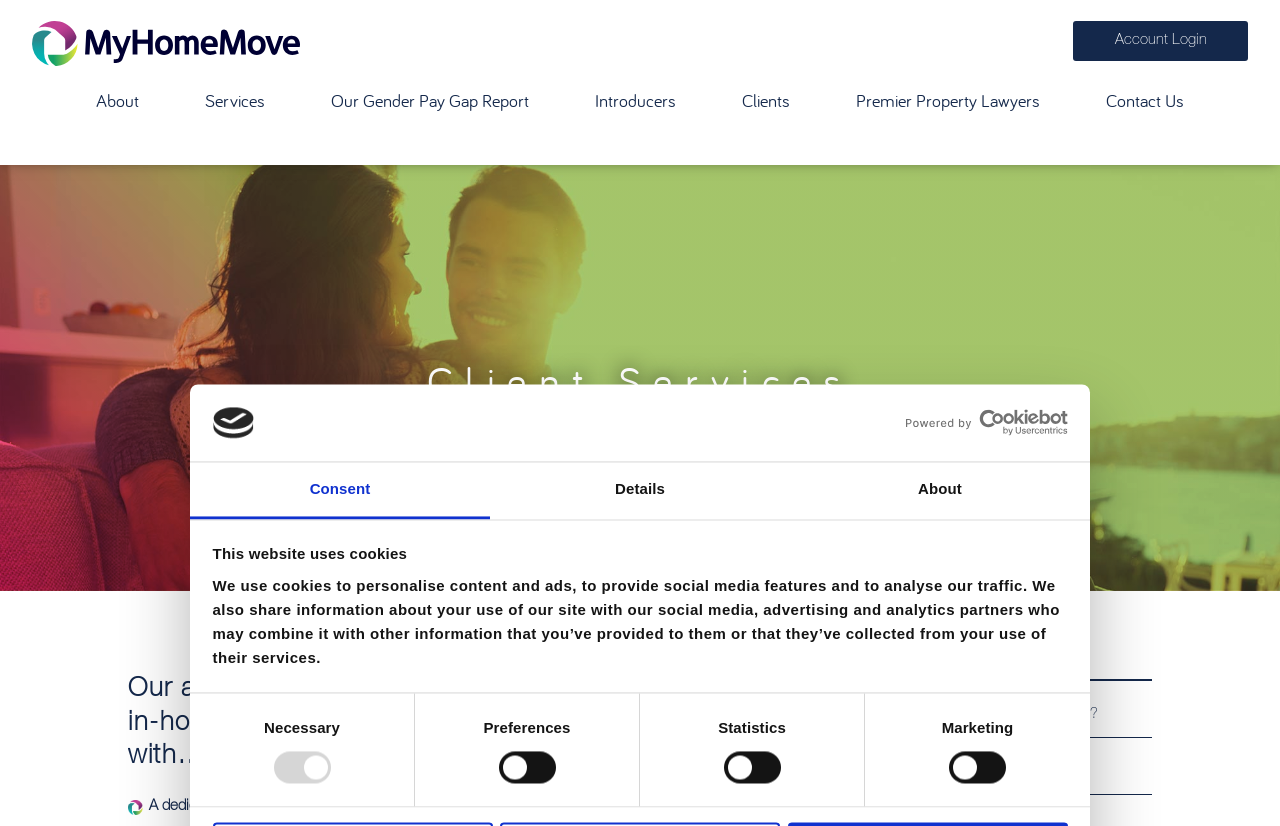Find the bounding box coordinates for the HTML element described as: "Powered by Cookiebot". The coordinates should consist of four float values between 0 and 1, i.e., [left, top, right, bottom].

[0.697, 0.496, 0.834, 0.528]